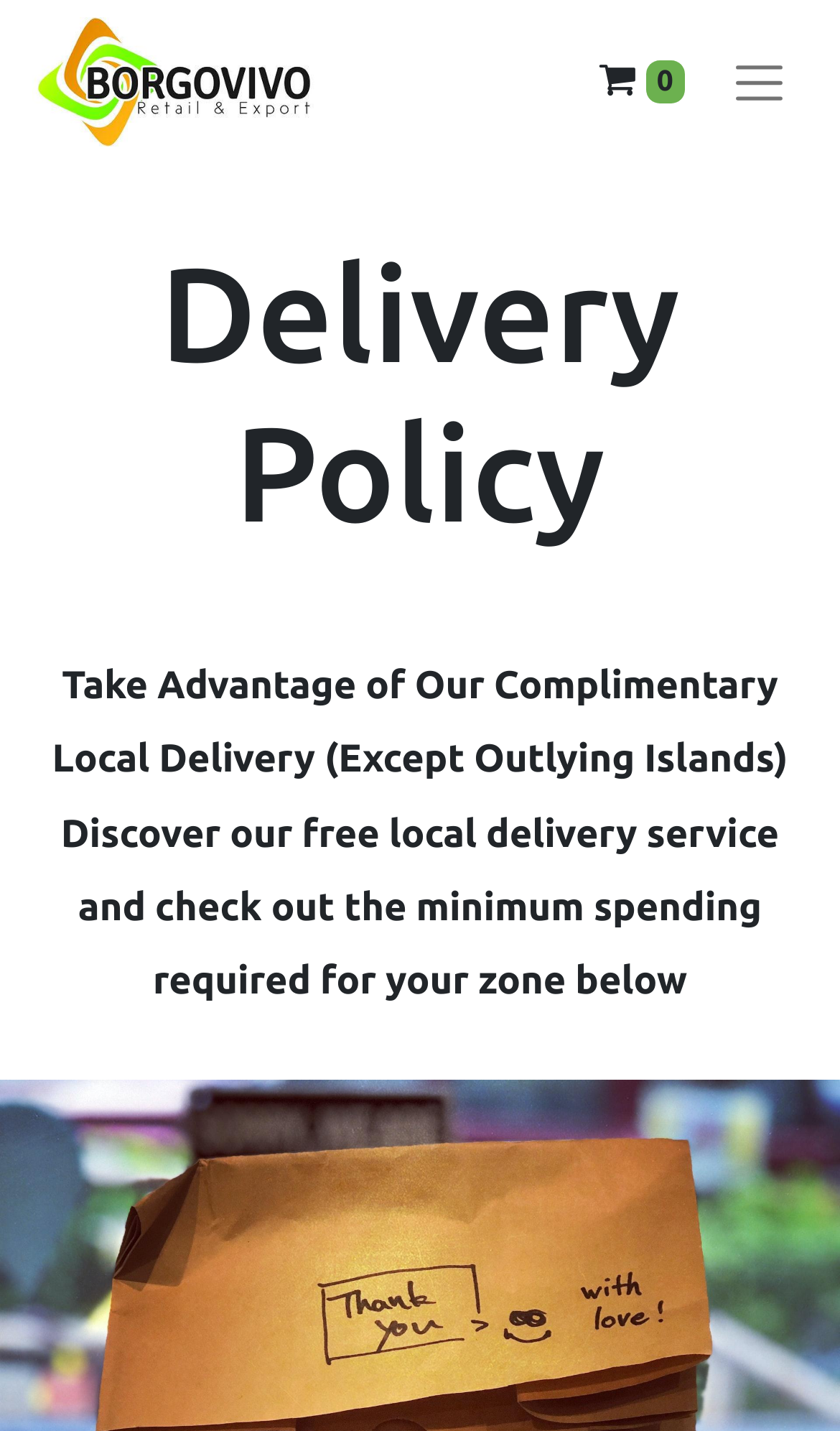What is the topic of the first heading on the page?
Utilize the image to construct a detailed and well-explained answer.

I found the first heading on the page by looking at the heading element with the description 'Delivery Policy' which has a bounding box with coordinates [0.038, 0.163, 0.962, 0.387] indicating its position on the page.